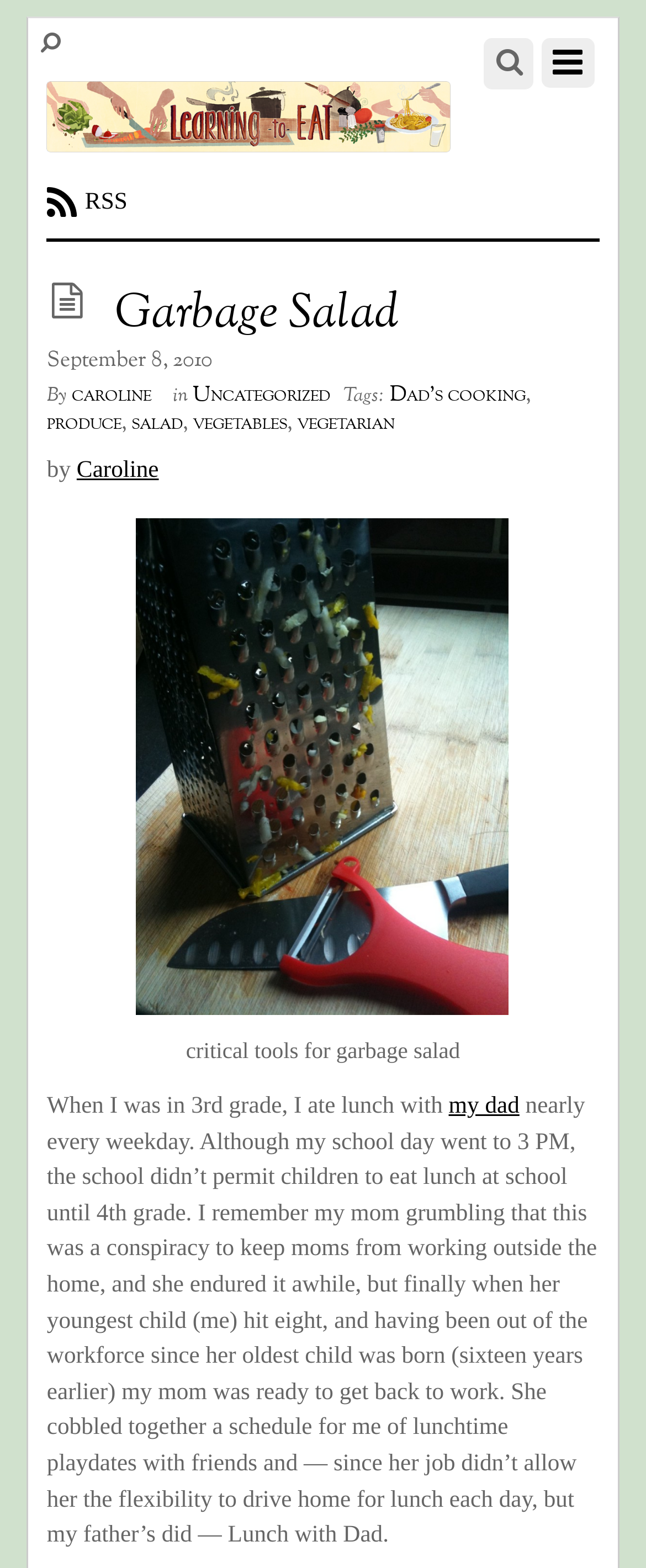Determine the bounding box coordinates of the element's region needed to click to follow the instruction: "Click on the link to learn more about Dad's cooking". Provide these coordinates as four float numbers between 0 and 1, formatted as [left, top, right, bottom].

[0.603, 0.243, 0.814, 0.262]